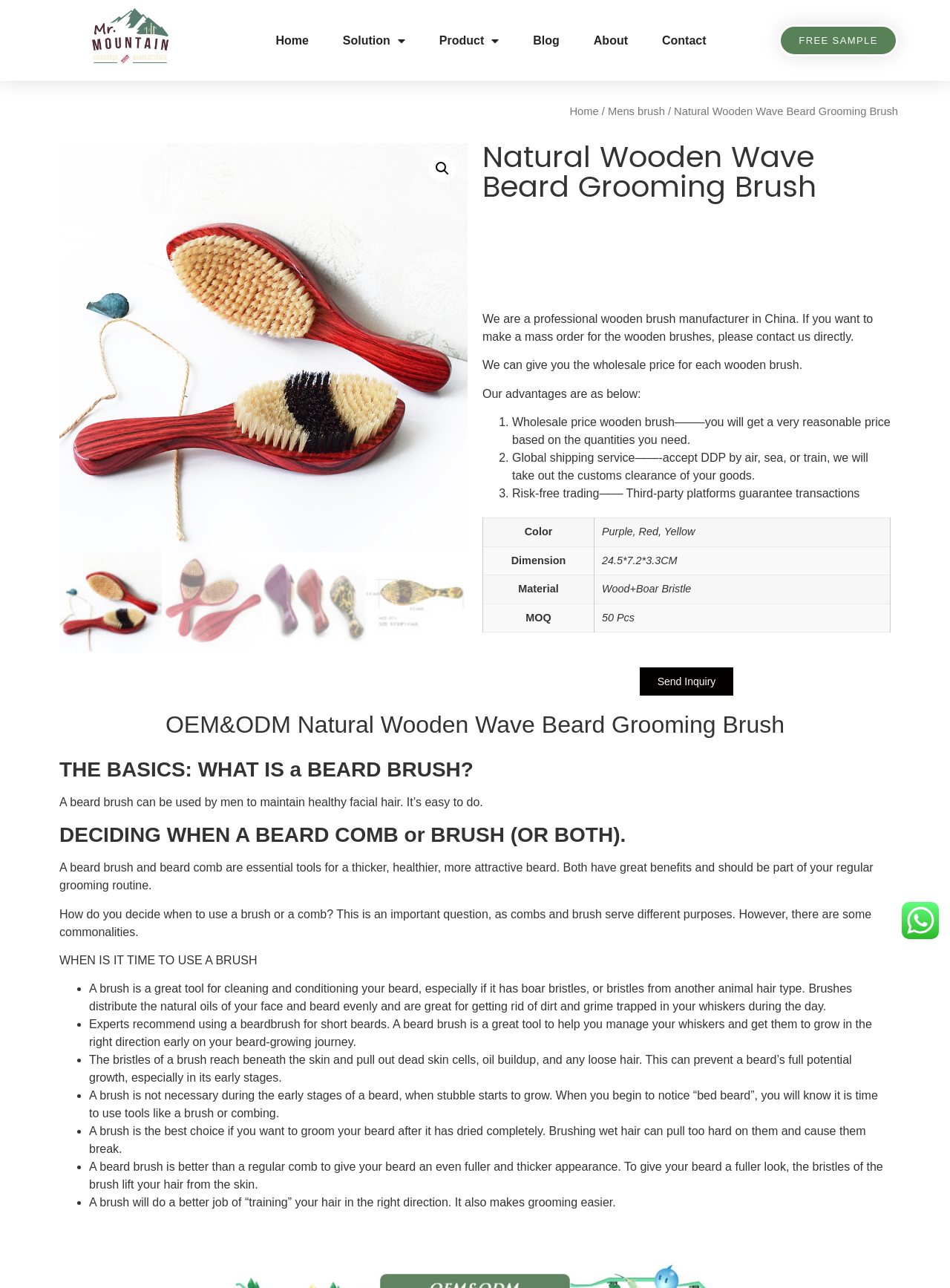Given the element description: "Product", predict the bounding box coordinates of the UI element it refers to, using four float numbers between 0 and 1, i.e., [left, top, right, bottom].

[0.447, 0.005, 0.541, 0.058]